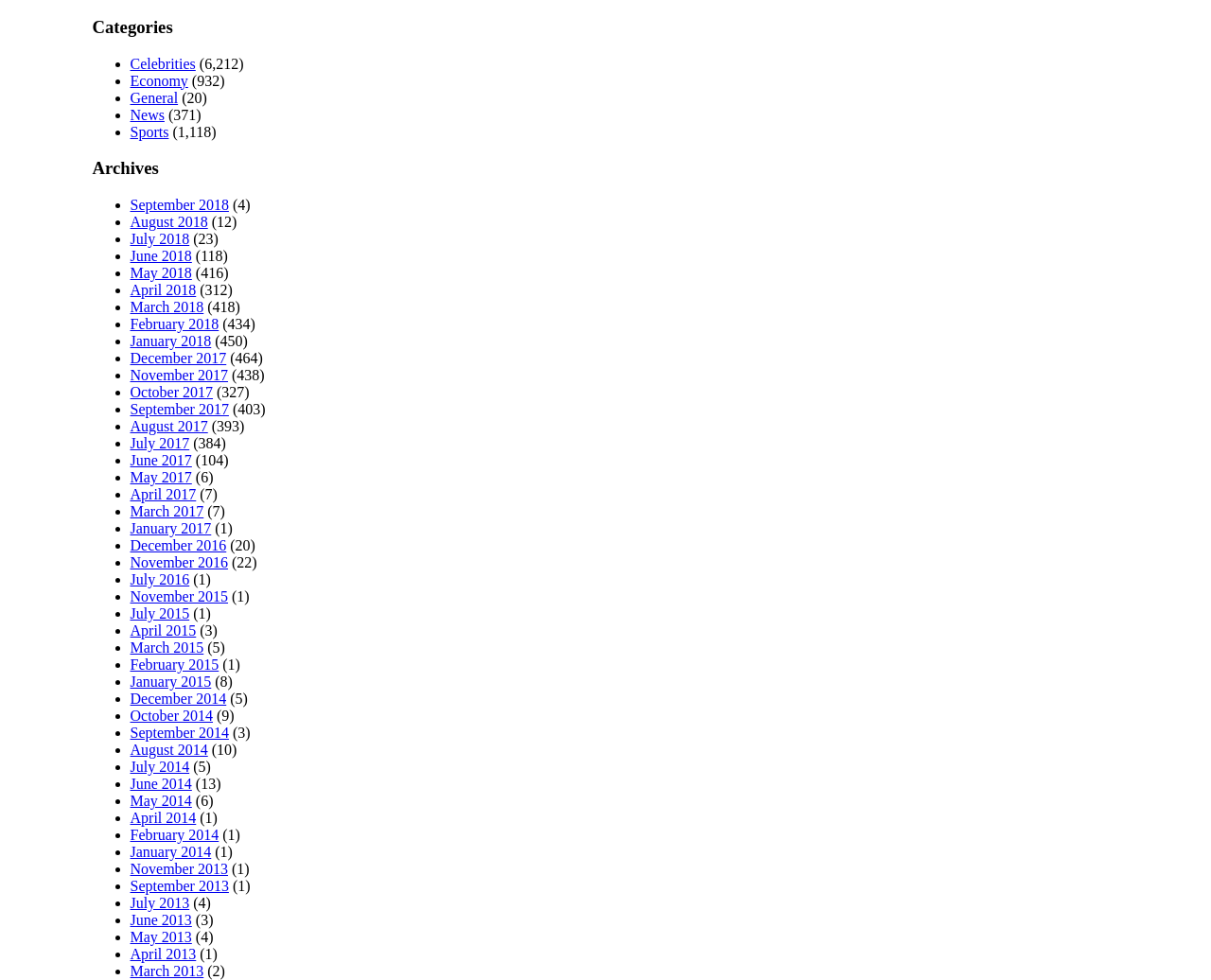Identify the bounding box for the UI element described as: "Economy". Ensure the coordinates are four float numbers between 0 and 1, formatted as [left, top, right, bottom].

[0.107, 0.074, 0.155, 0.09]